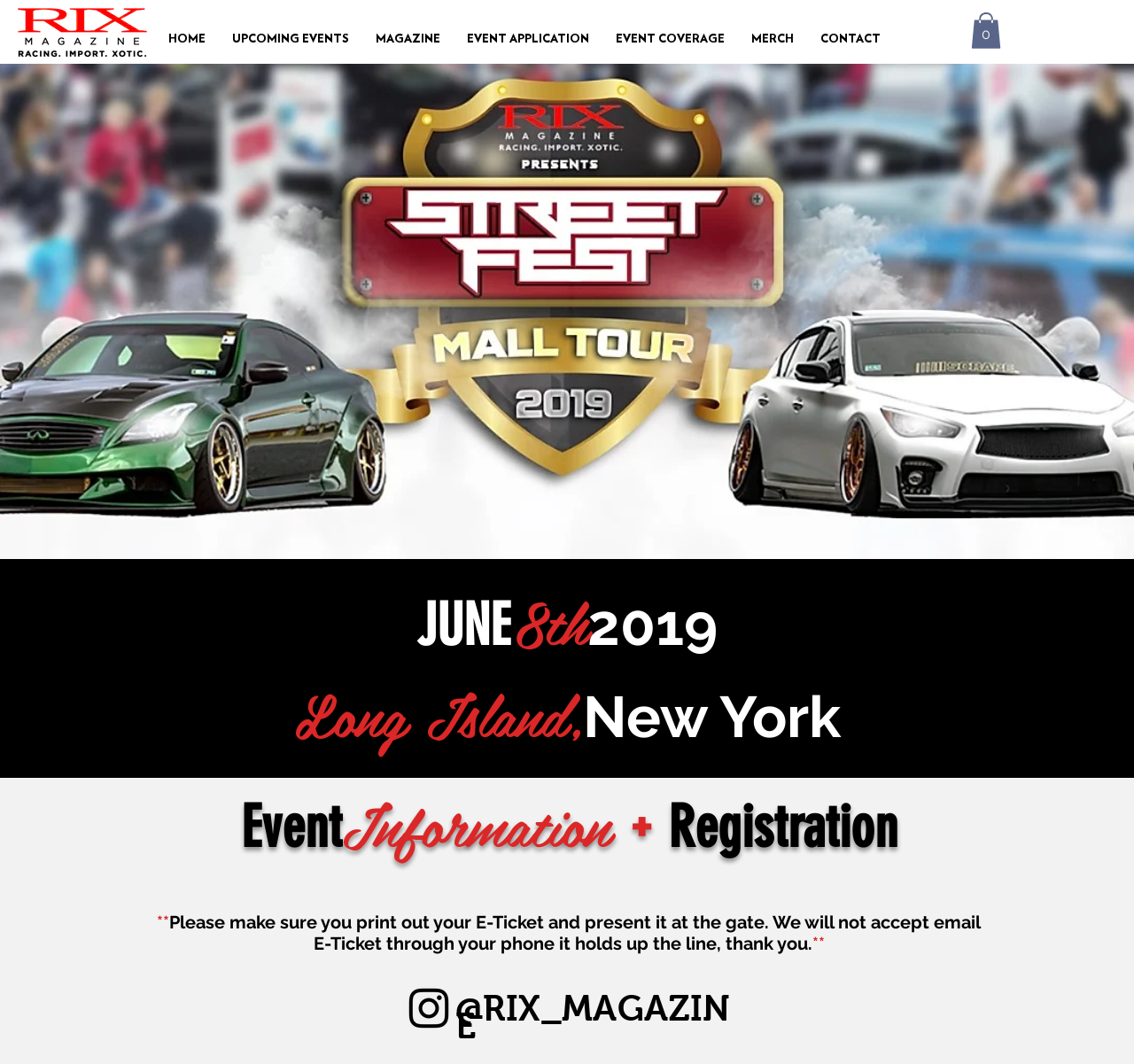Based on the element description "aria-label="Black Instagram Icon"", predict the bounding box coordinates of the UI element.

[0.355, 0.922, 0.402, 0.972]